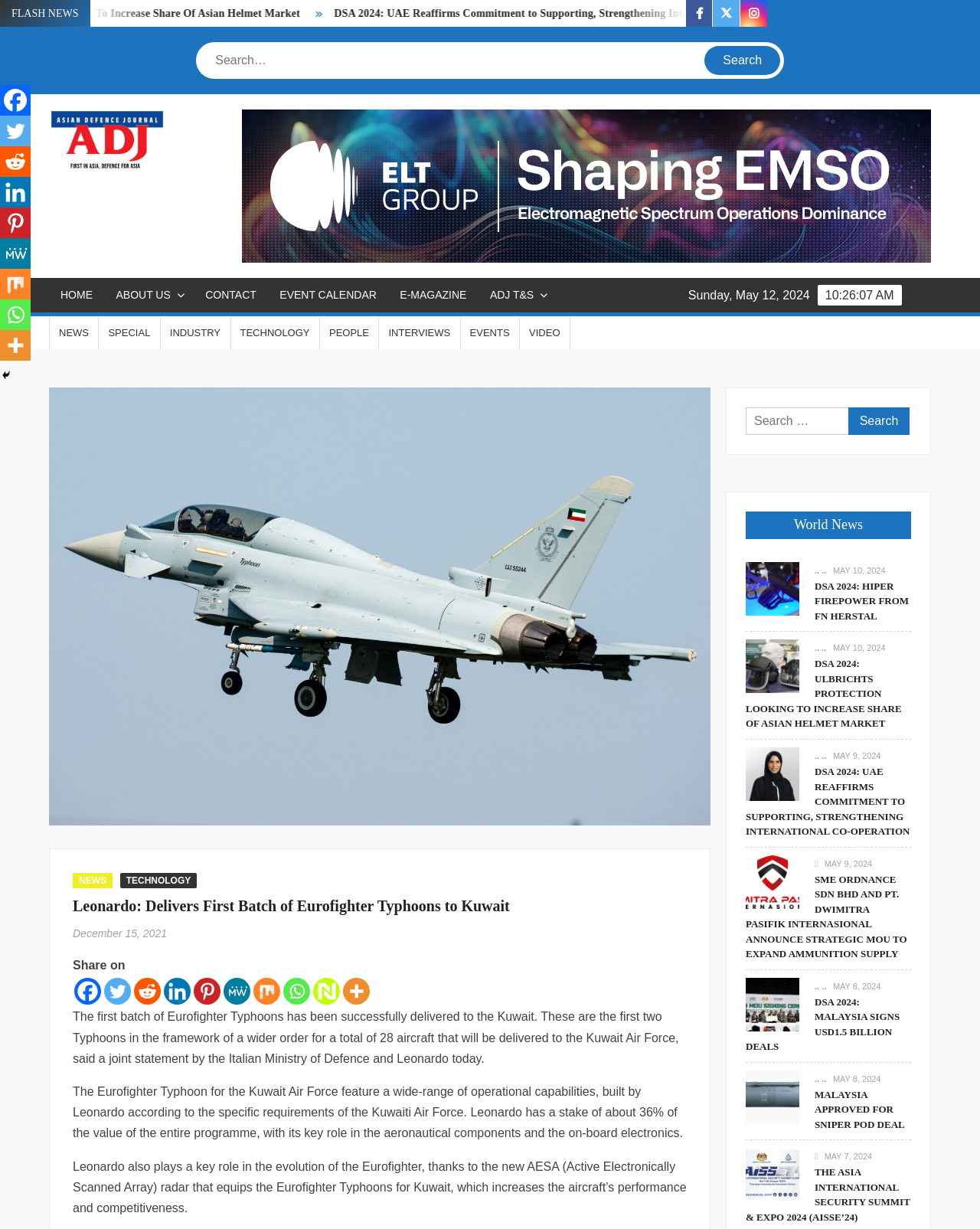Determine the bounding box coordinates of the clickable element necessary to fulfill the instruction: "Read about DSA 2024: UAE Reaffirms Commitment to Supporting, Strengthening International Co-operation". Provide the coordinates as four float numbers within the 0 to 1 range, i.e., [left, top, right, bottom].

[0.227, 0.006, 0.699, 0.016]